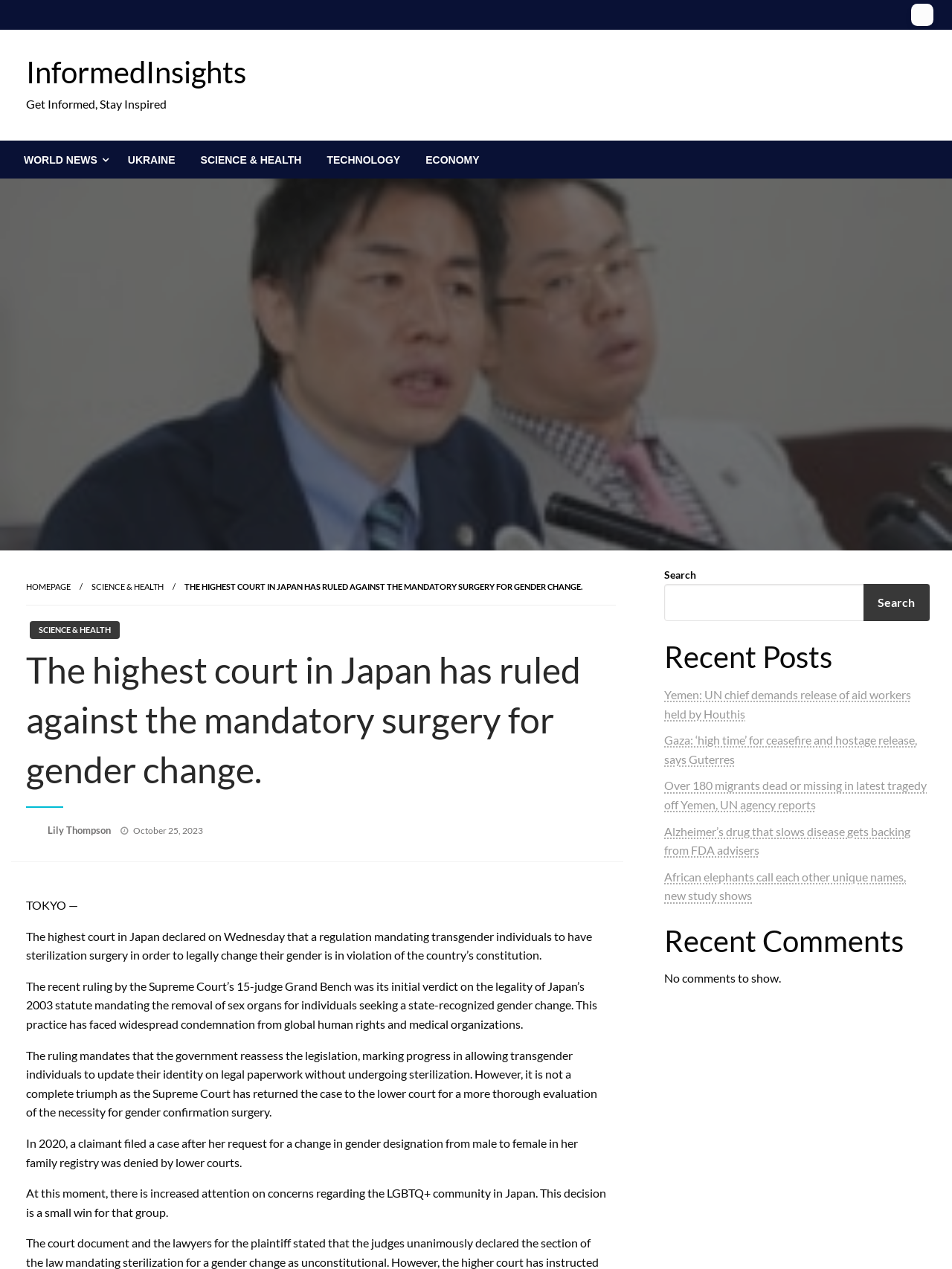From the element description: "World News", extract the bounding box coordinates of the UI element. The coordinates should be expressed as four float numbers between 0 and 1, in the order [left, top, right, bottom].

[0.012, 0.111, 0.121, 0.141]